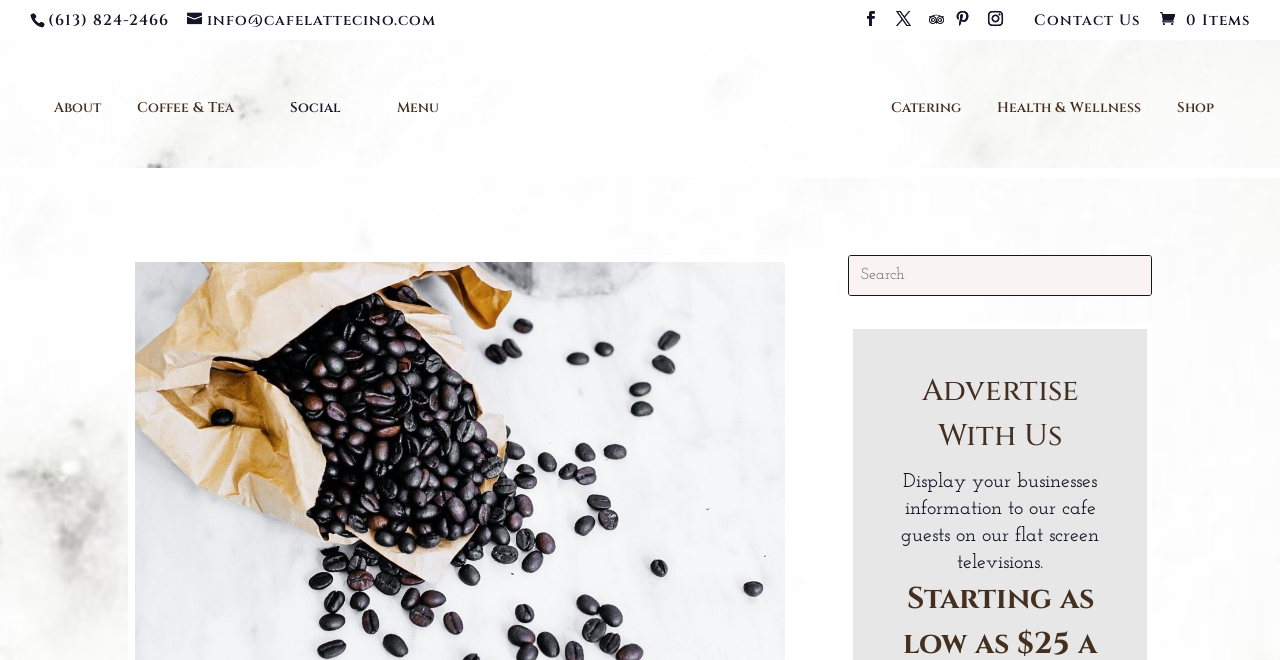Respond to the question below with a single word or phrase:
What is the purpose of the 'Advertise With Us' section?

Display business information on flat screen TVs